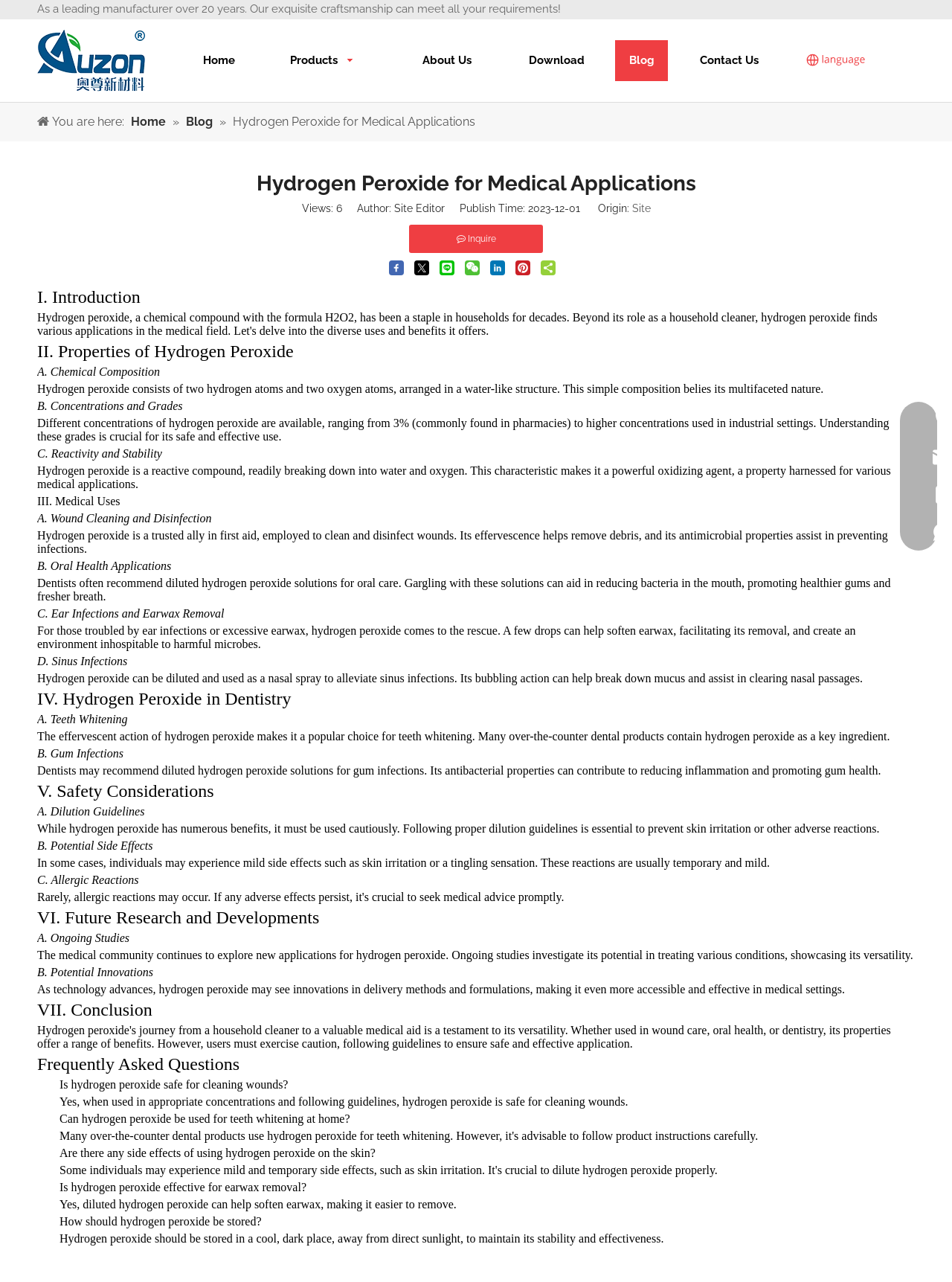What is the recommended use of hydrogen peroxide for teeth whitening?
Please respond to the question with a detailed and well-explained answer.

The text 'The effervescent action of hydrogen peroxide makes it a popular choice for teeth whitening. Many over-the-counter dental products contain hydrogen peroxide as a key ingredient.' suggests that hydrogen peroxide is commonly used in over-the-counter dental products for teeth whitening.